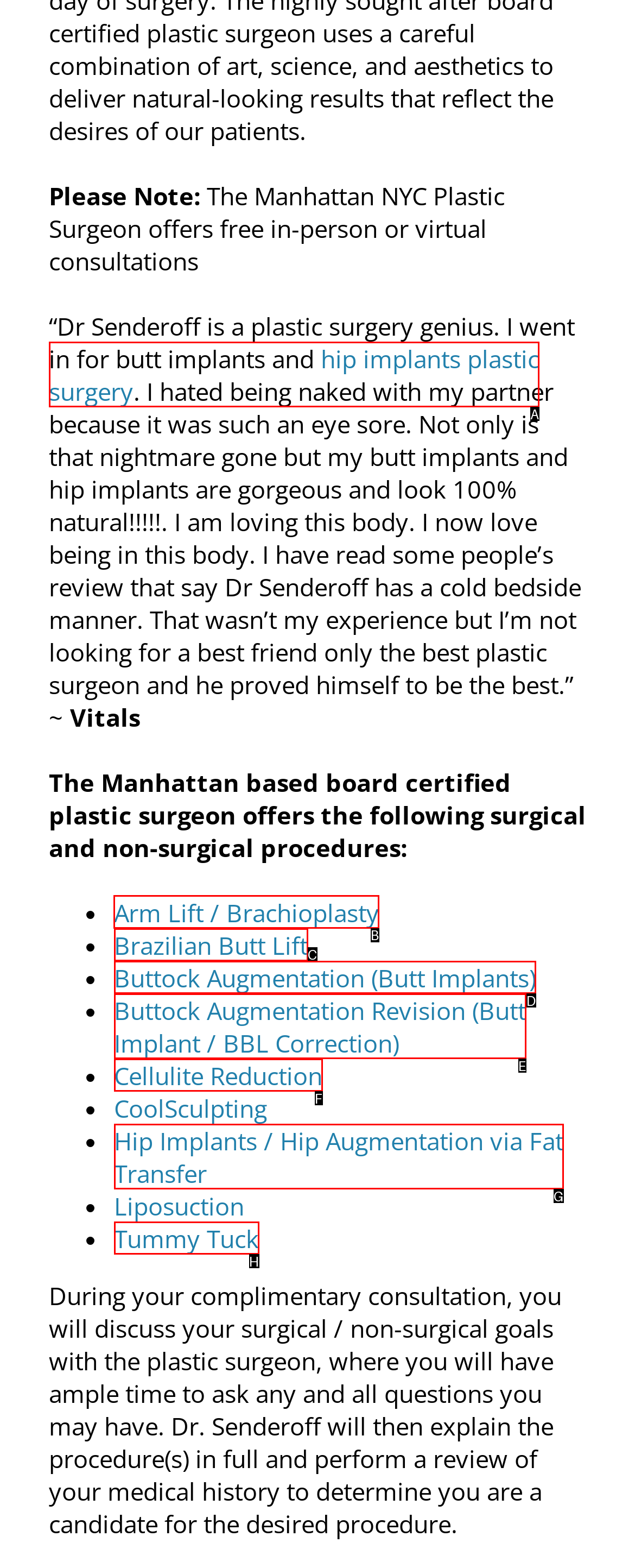Select the HTML element to finish the task: Read more about 'Arm Lift / Brachioplasty' Reply with the letter of the correct option.

B